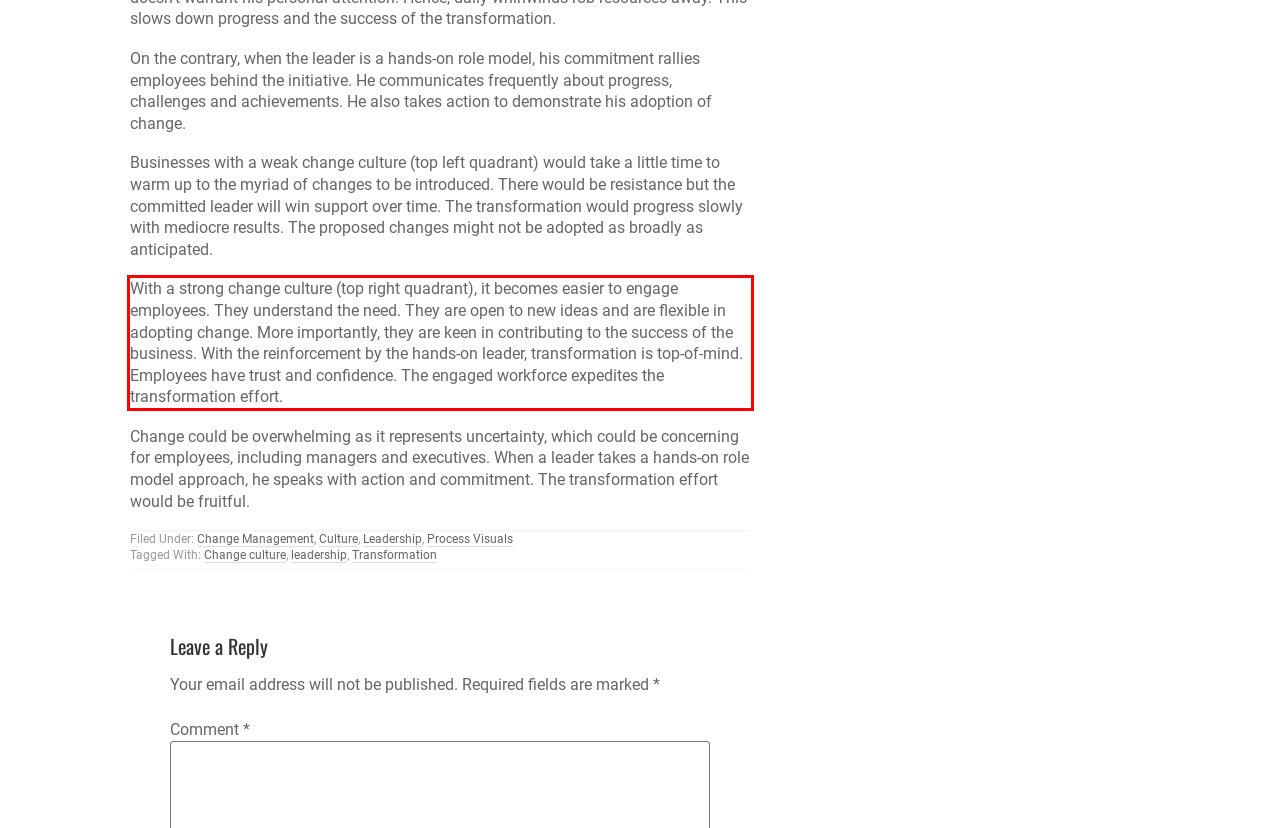Analyze the screenshot of a webpage where a red rectangle is bounding a UI element. Extract and generate the text content within this red bounding box.

With a strong change culture (top right quadrant), it becomes easier to engage employees. They understand the need. They are open to new ideas and are flexible in adopting change. More importantly, they are keen in contributing to the success of the business. With the reinforcement by the hands-on leader, transformation is top-of-mind. Employees have trust and confidence. The engaged workforce expedites the transformation effort.